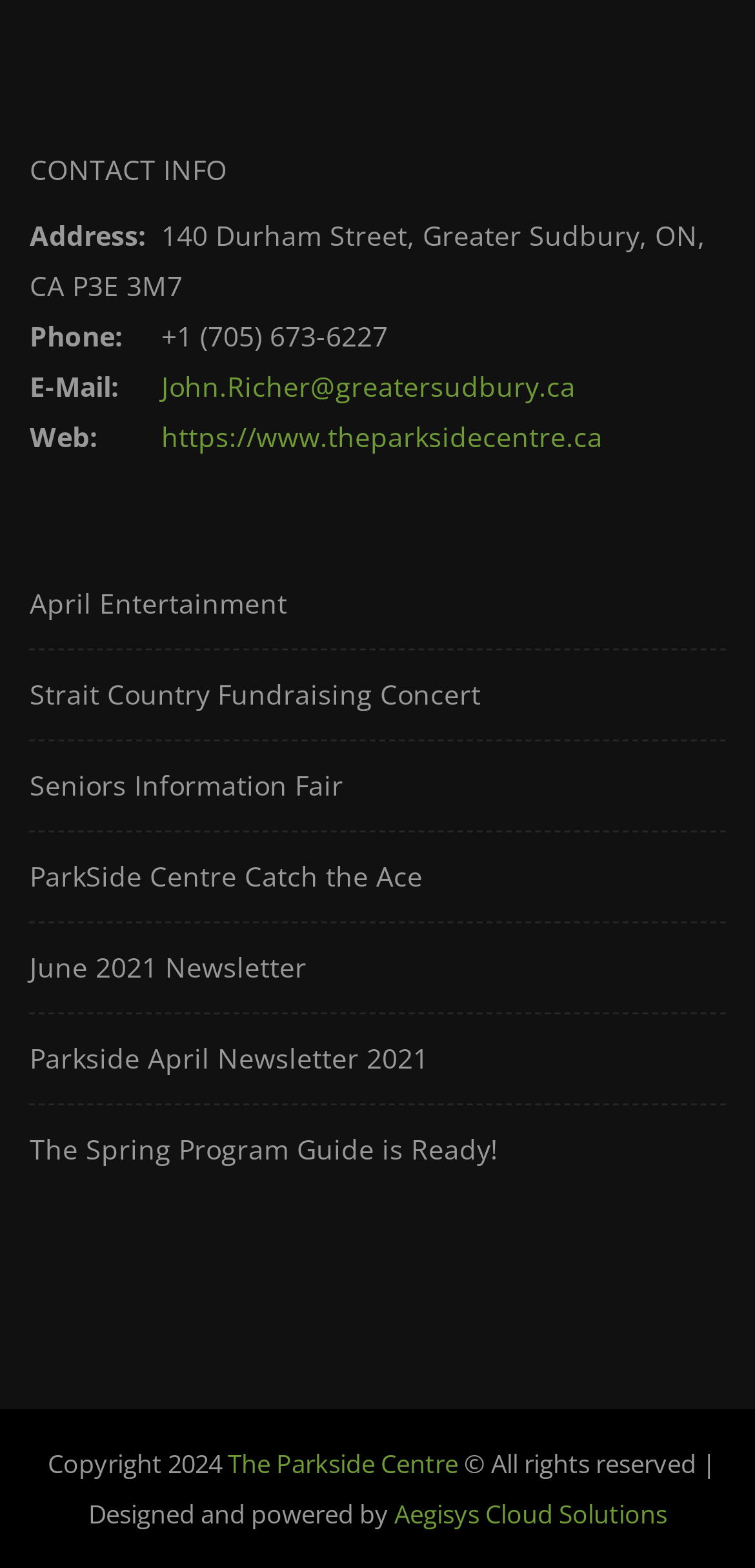What is the phone number of the Parkside Centre?
Using the image as a reference, answer the question in detail.

I found the phone number by looking at the 'Phone:' label and the corresponding text next to it, which is '+1 (705) 673-6227'.